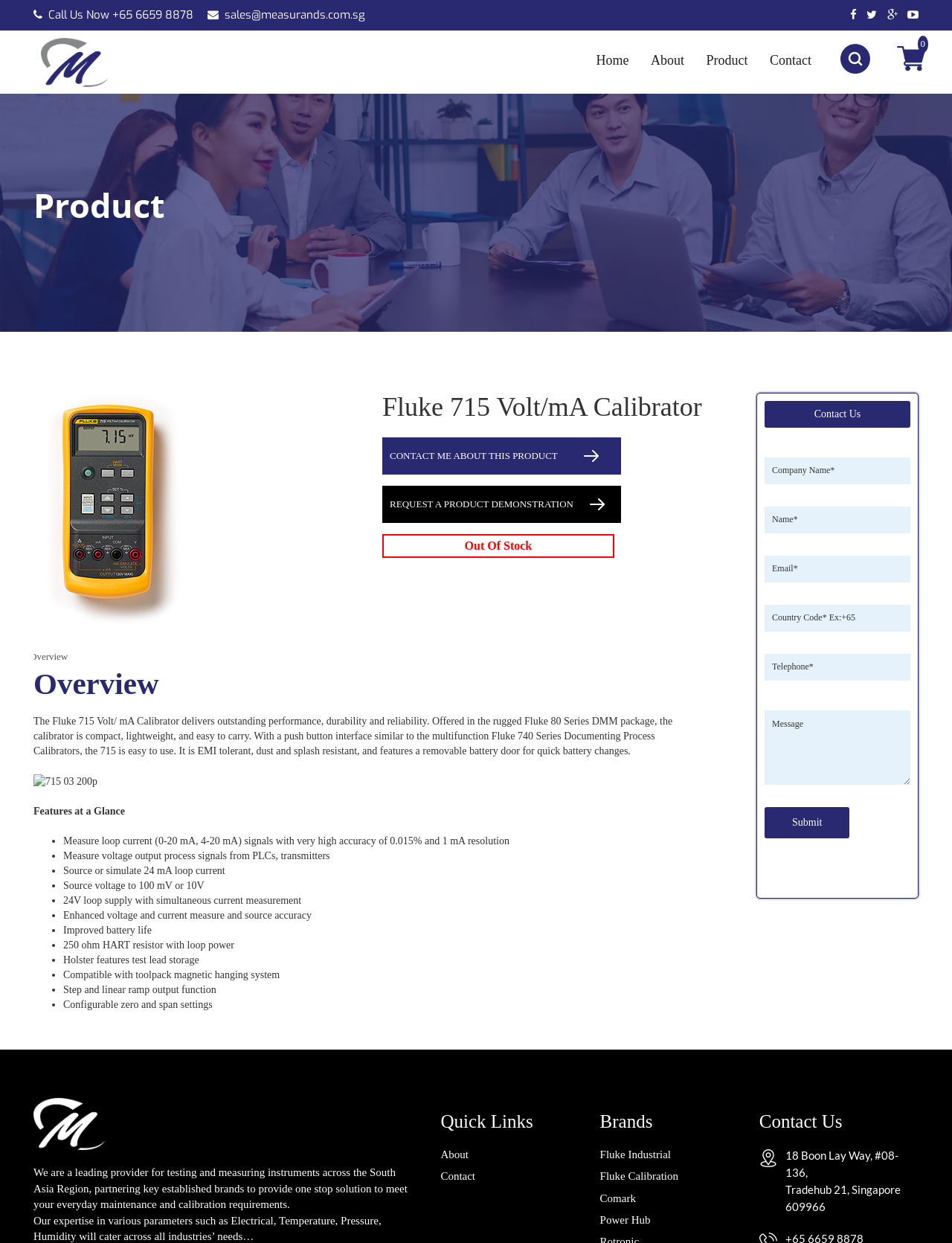Please identify the bounding box coordinates of where to click in order to follow the instruction: "Fill in the 'Company Name' field".

[0.803, 0.368, 0.956, 0.39]